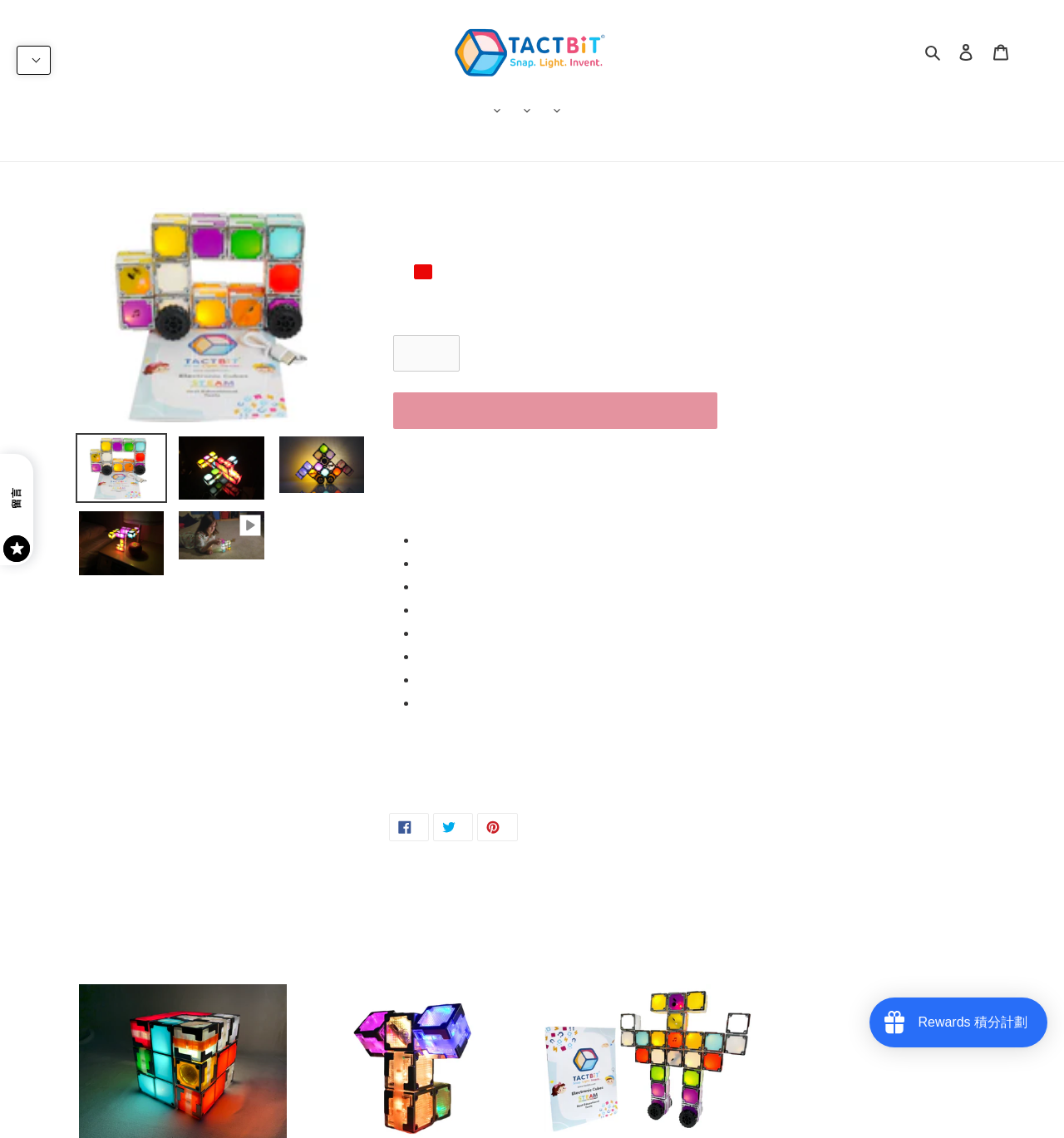Please predict the bounding box coordinates (top-left x, top-left y, bottom-right x, bottom-right y) for the UI element in the screenshot that fits the description: Cart 0 items

[0.924, 0.03, 0.957, 0.062]